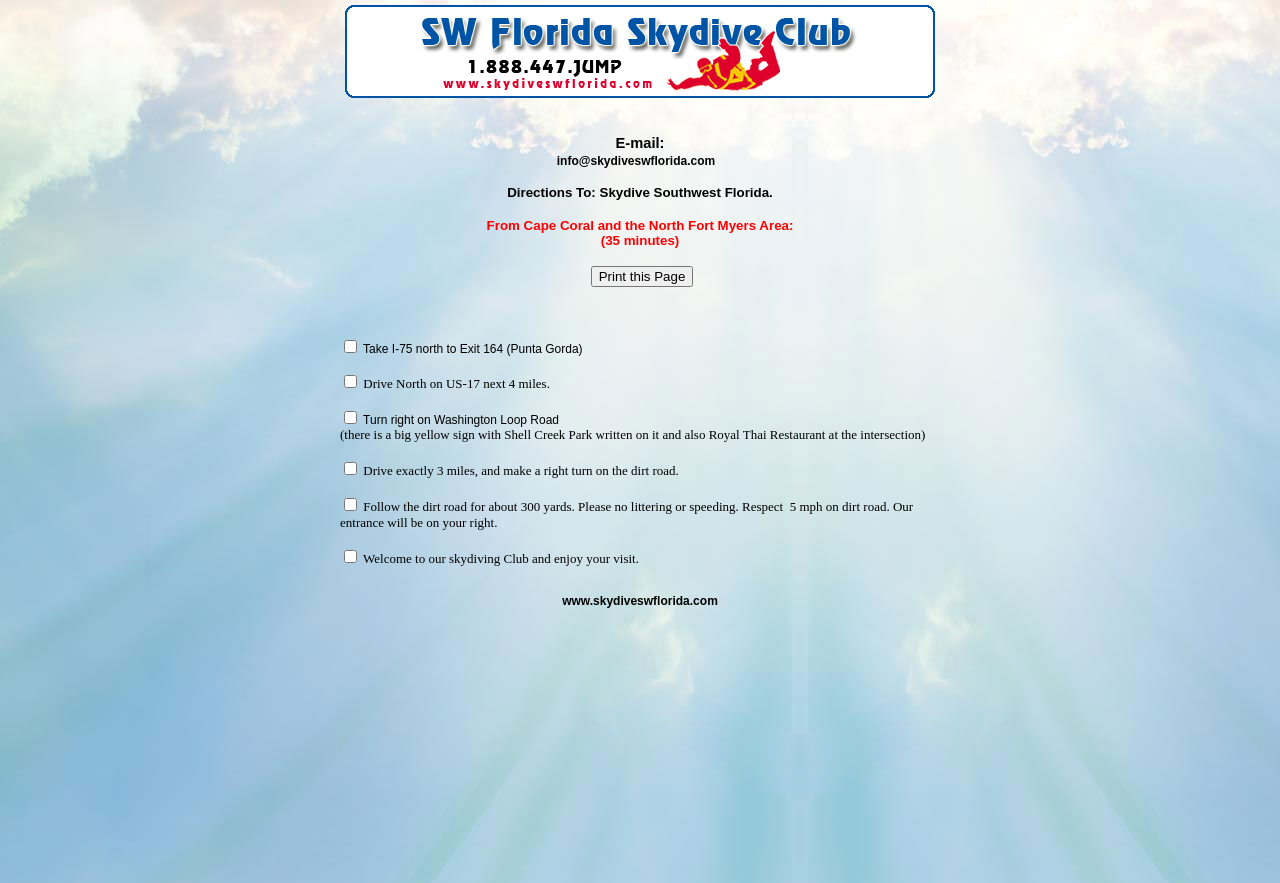Use a single word or phrase to answer the question:
What is the email address of Skydive Southwest Florida?

info@skydiveswflorida.com